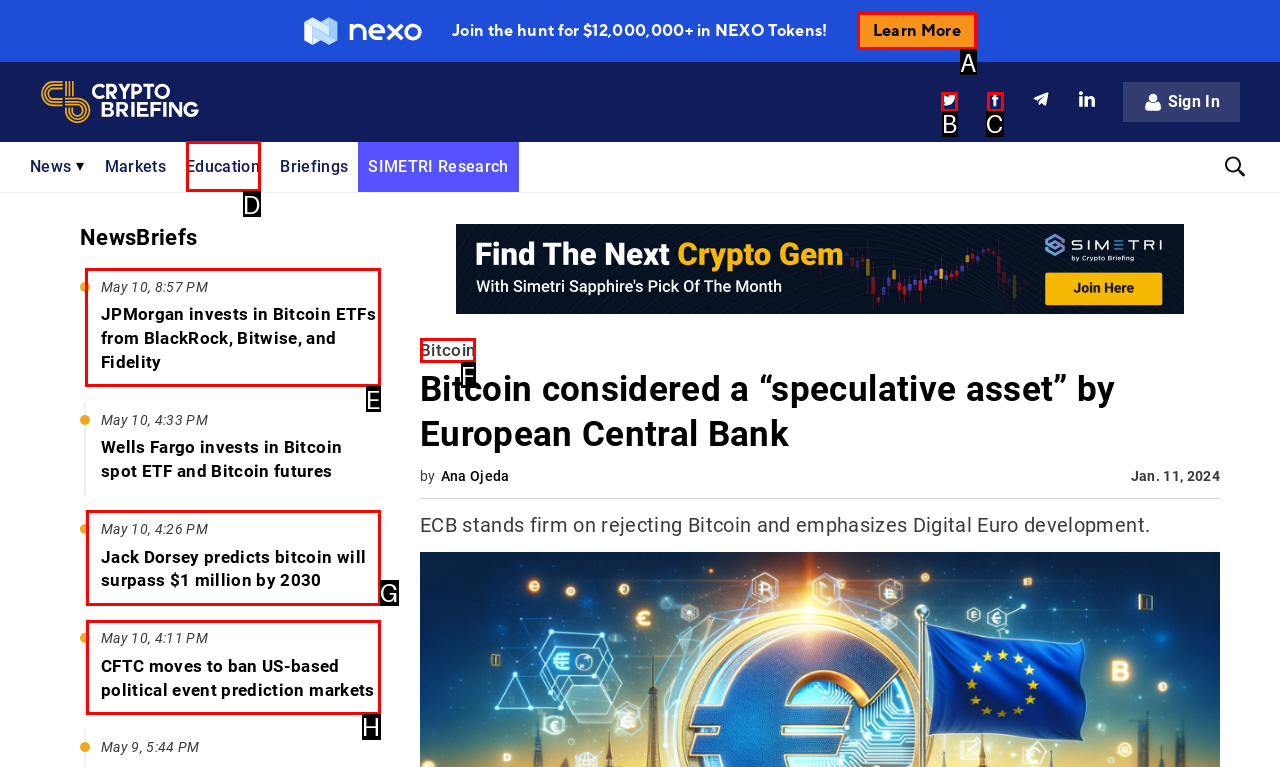Select the proper HTML element to perform the given task: Read the news about JPMorgan investing in Bitcoin ETFs Answer with the corresponding letter from the provided choices.

E